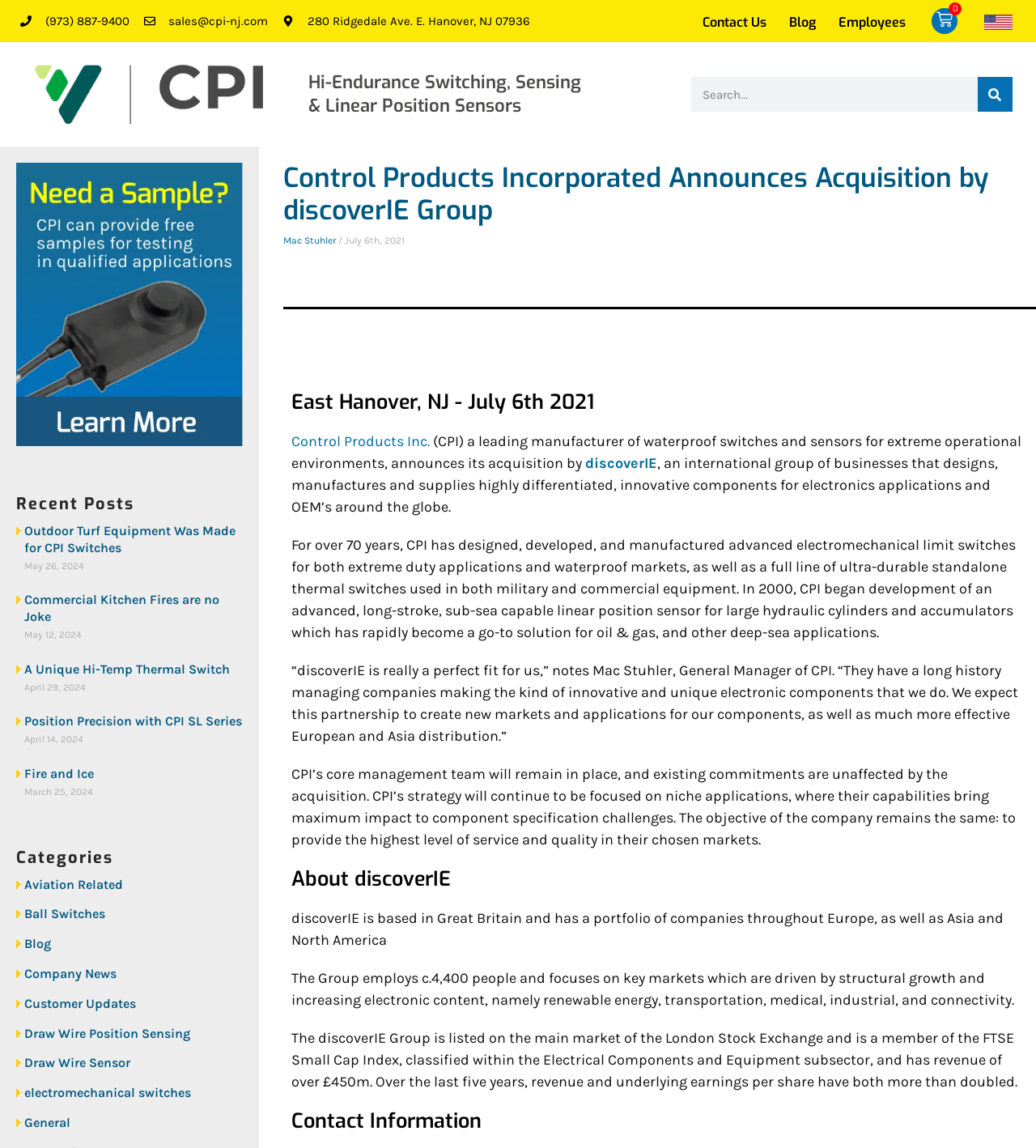Using the given element description, provide the bounding box coordinates (top-left x, top-left y, bottom-right x, bottom-right y) for the corresponding UI element in the screenshot: WINDOWS APPS

None